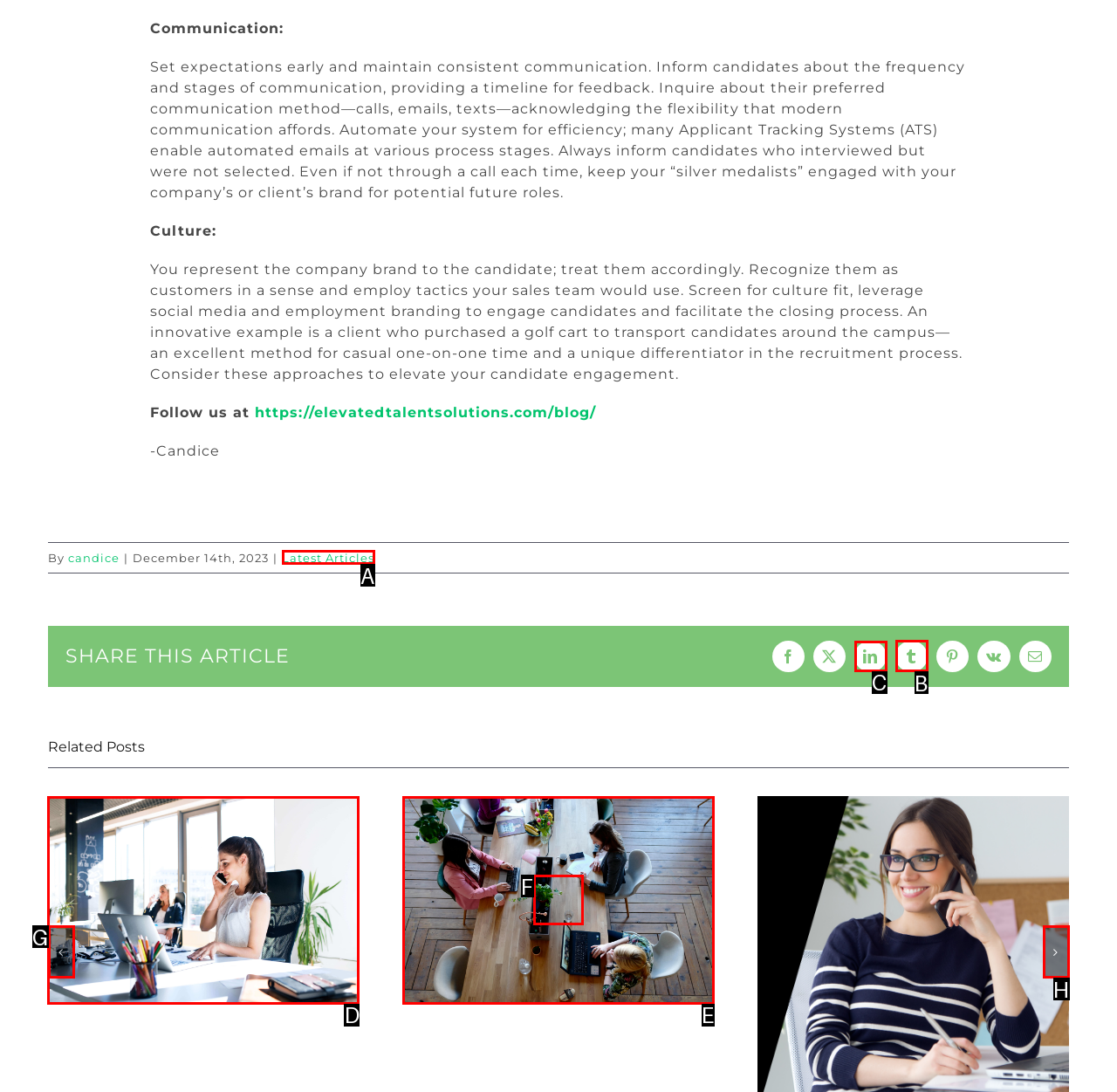For the instruction: Share this article on LinkedIn, determine the appropriate UI element to click from the given options. Respond with the letter corresponding to the correct choice.

C